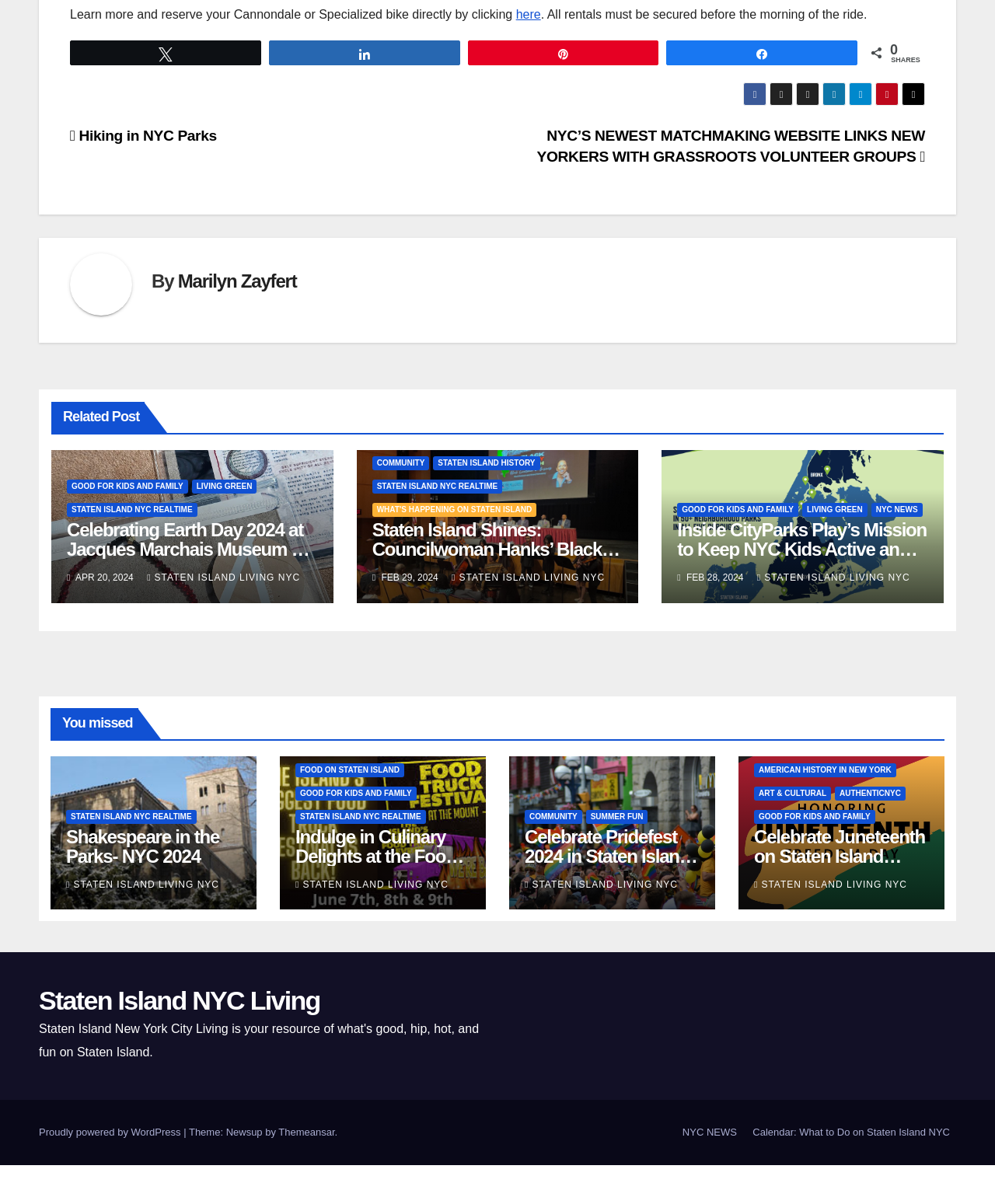Please identify the bounding box coordinates of the element that needs to be clicked to perform the following instruction: "Read 'NYC’S NEWEST MATCHMAKING WEBSITE LINKS NEW YORKERS WITH GRASSROOTS VOLUNTEER GROUPS'".

[0.54, 0.106, 0.93, 0.137]